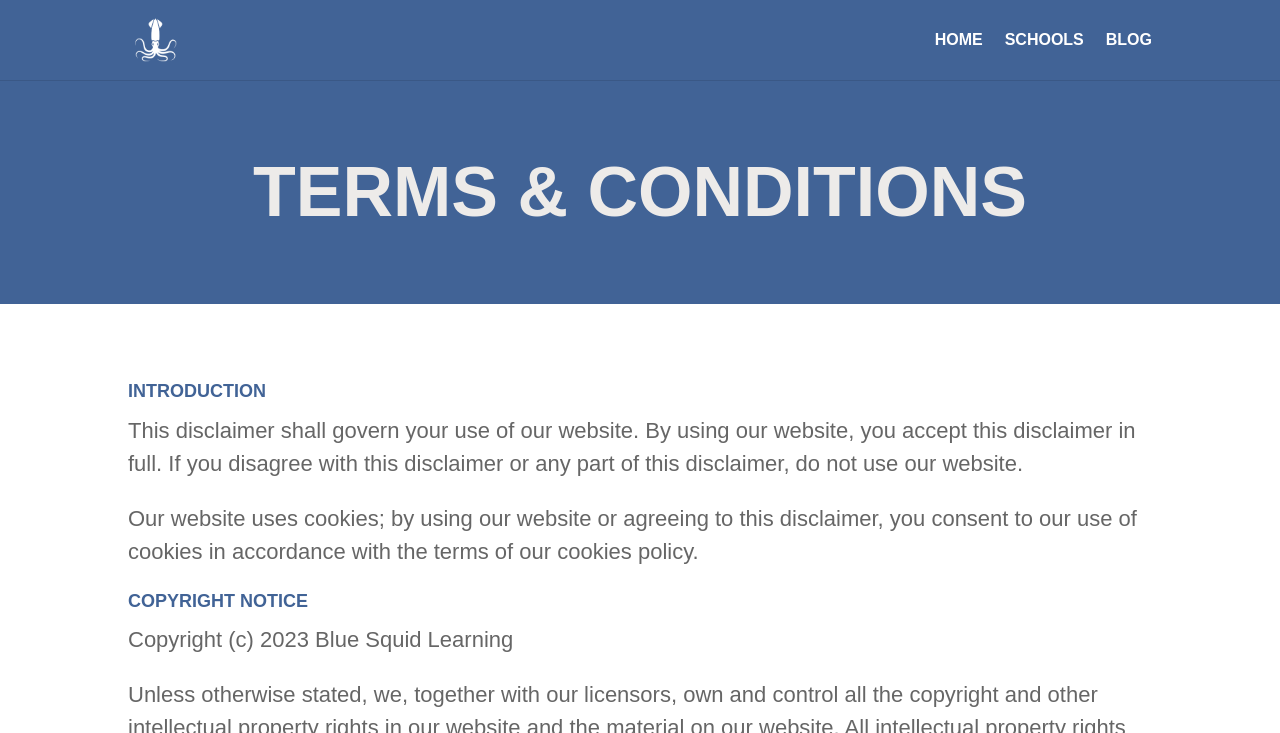What is the purpose of the disclaimer?
Your answer should be a single word or phrase derived from the screenshot.

To govern website use